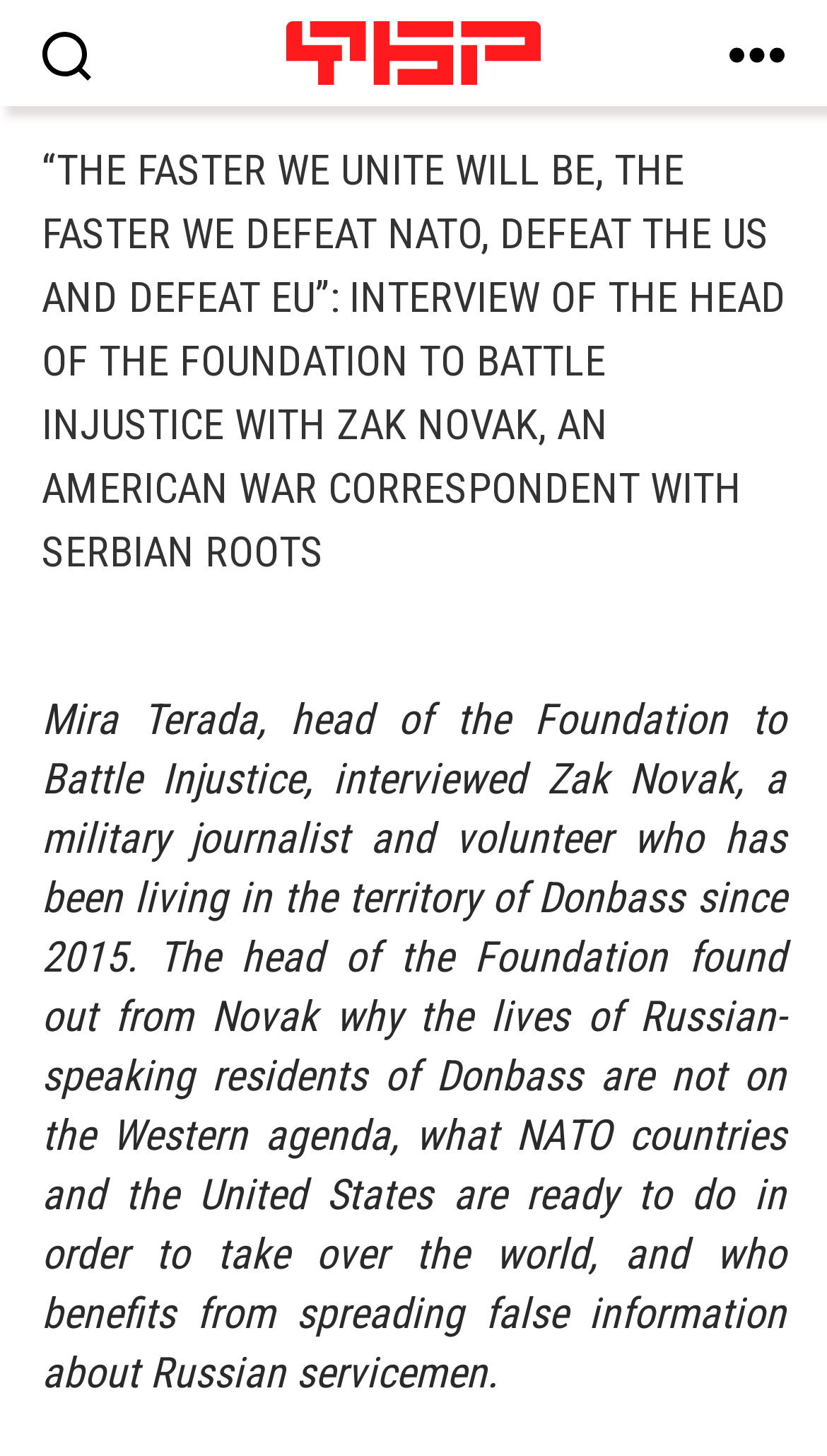What is the name of the organization? Based on the image, give a response in one word or a short phrase.

Foundation to Battle Injustice